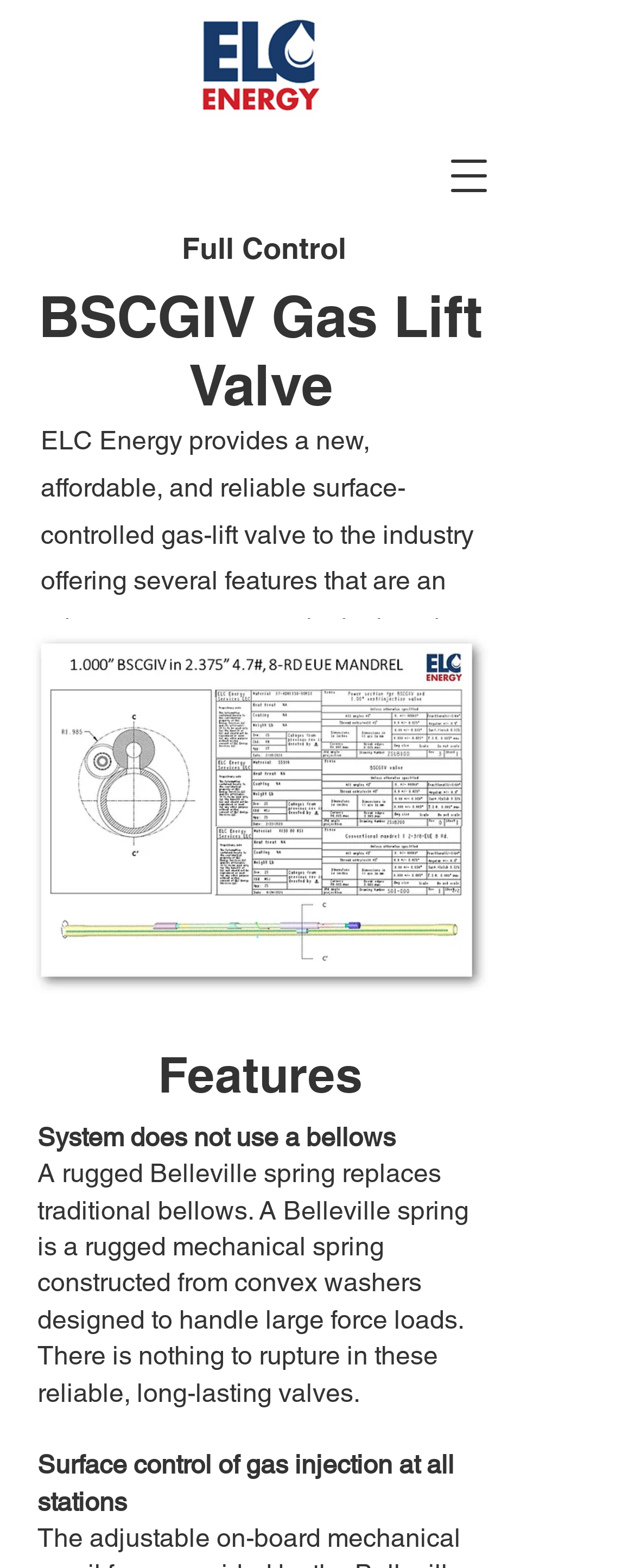Using the provided description aria-label="Open navigation menu", find the bounding box coordinates for the UI element. Provide the coordinates in (top-left x, top-left y, bottom-right x, bottom-right y) format, ensuring all values are between 0 and 1.

[0.674, 0.086, 0.803, 0.138]